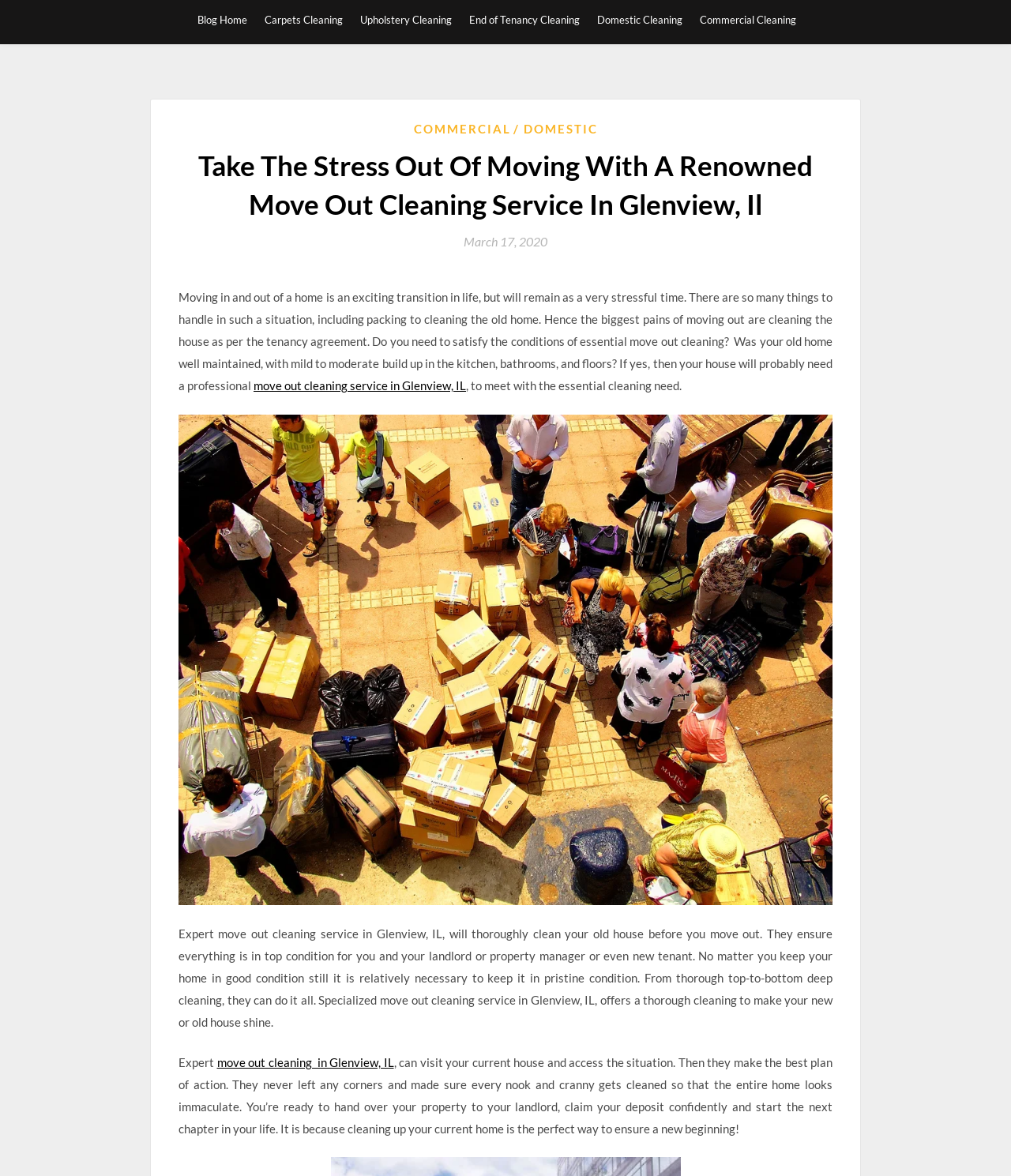Based on the image, give a detailed response to the question: What is the main topic of this webpage?

Based on the content of the webpage, it appears that the main topic is about move out cleaning service, specifically in Glenview, IL. The webpage discusses the importance of cleaning the old home before moving out and how a professional move out cleaning service can help.